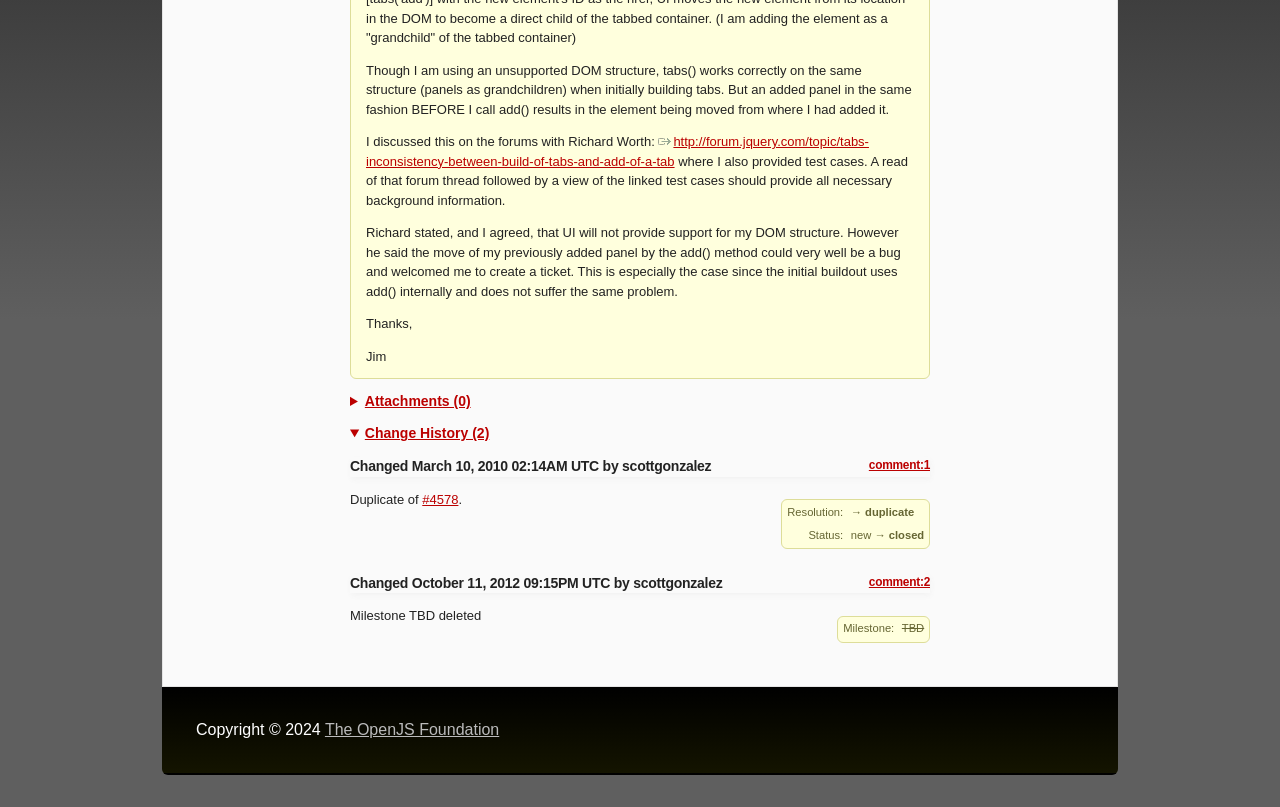Identify the bounding box of the UI element that matches this description: "comment:1".

[0.679, 0.566, 0.727, 0.587]